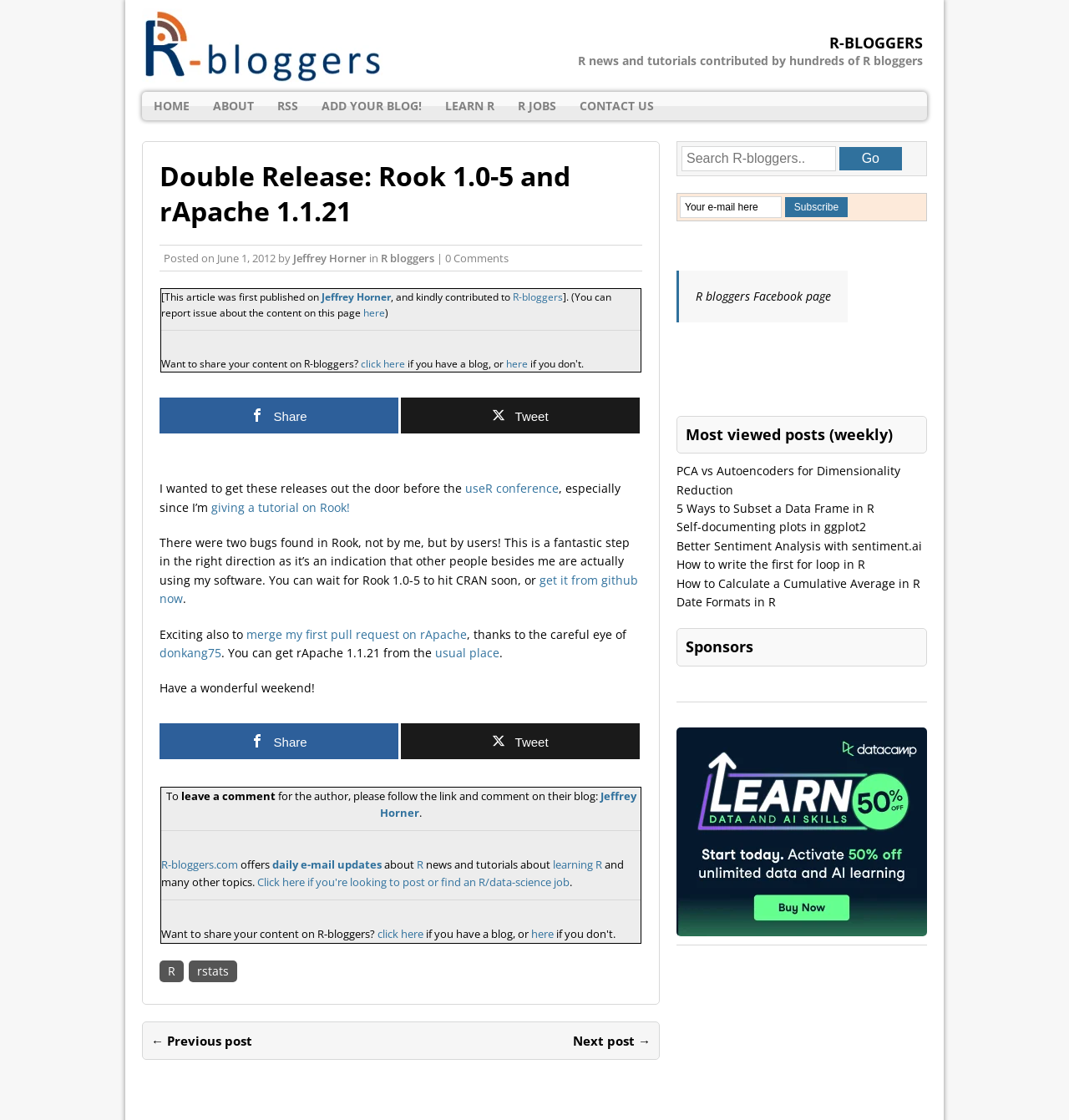Please provide a comprehensive answer to the question based on the screenshot: What is the purpose of the 'Search R-bloggers..' textbox?

I inferred the purpose of the textbox by looking at its label 'Search R-bloggers..' and its location at the top-right corner of the webpage, which suggests that it is a search function for the blog.